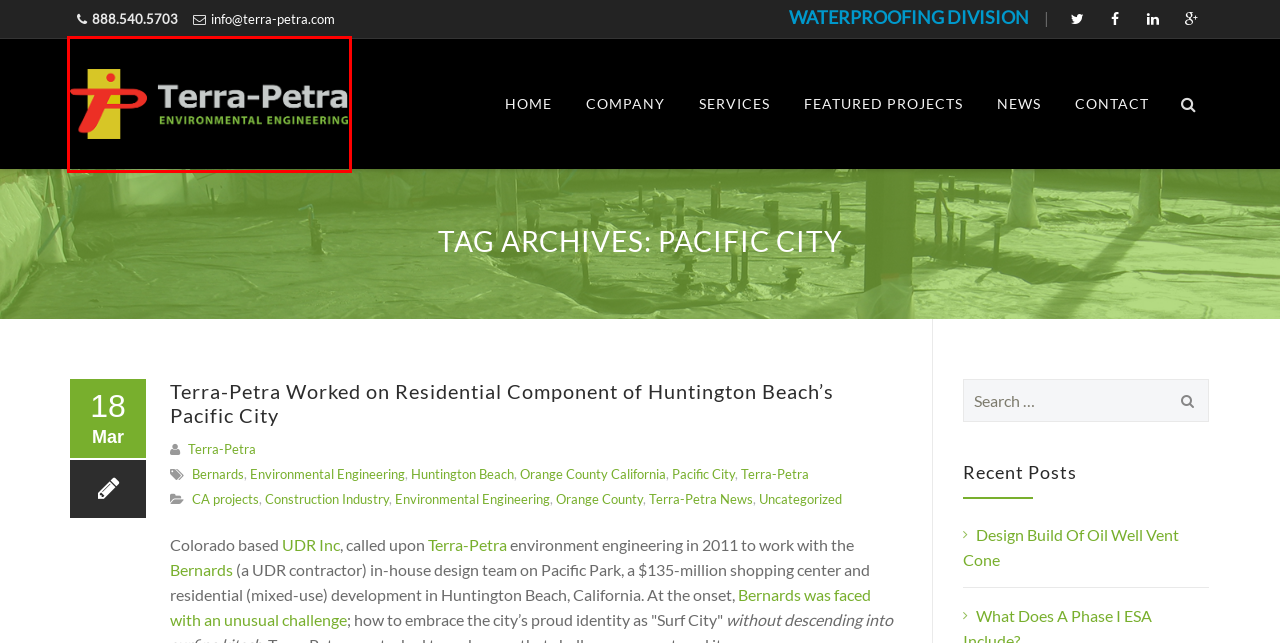Review the screenshot of a webpage that includes a red bounding box. Choose the most suitable webpage description that matches the new webpage after clicking the element within the red bounding box. Here are the candidates:
A. Terra-Petra | Terra-Petra
B. Front Page - Terra-Petra
C. Terra-Petra | Methane Testing | Environmental Engineering
D. Huntington Beach | Terra-Petra
E. Terra-Petra Worked on Residential Component of Huntington Beach’s Pacific City | Terra-Petra
F. CA projects | Terra-Petra
G. News | Terra-Petra
H. Orange County | Terra-Petra

C